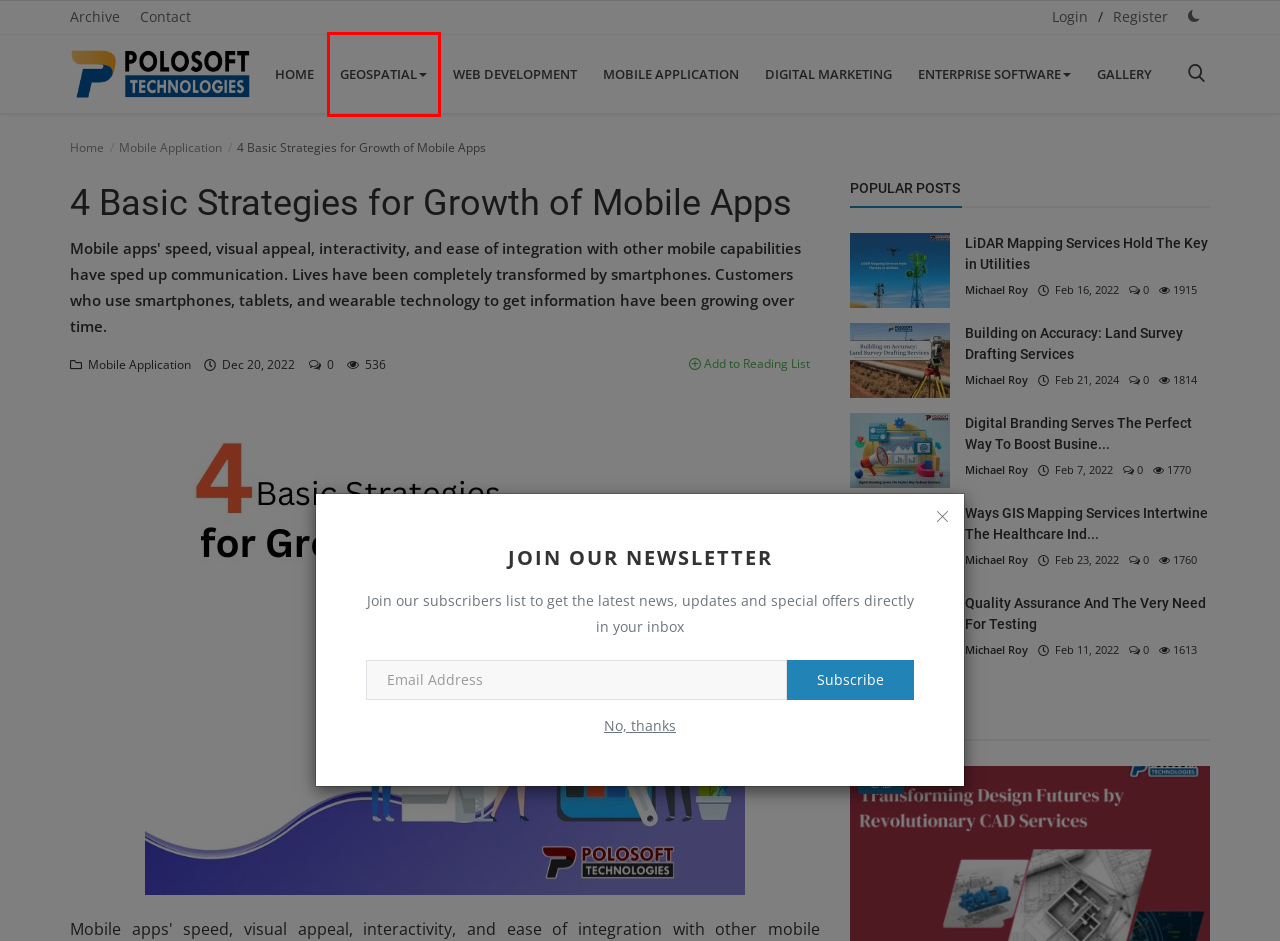Examine the screenshot of a webpage with a red bounding box around a specific UI element. Identify which webpage description best matches the new webpage that appears after clicking the element in the red bounding box. Here are the candidates:
A. Building on Accuracy: Land Survey Drafting Services - Blog Polosoft
B. Enterprise Software - Blog Polosoft
C. Archive - Blog Polosoft
D. Gallery - Blog Polosoft
E. Ways GIS Mapping Services Intertwine The Healthcare Industry - Blog Polosoft
F. Digital Branding Serves The Perfect Way To Boost Business - Blog Polosoft
G. Geospatial - Blog Polosoft
H. Quality Assurance And The Very Need For Testing - Blog Polosoft

G